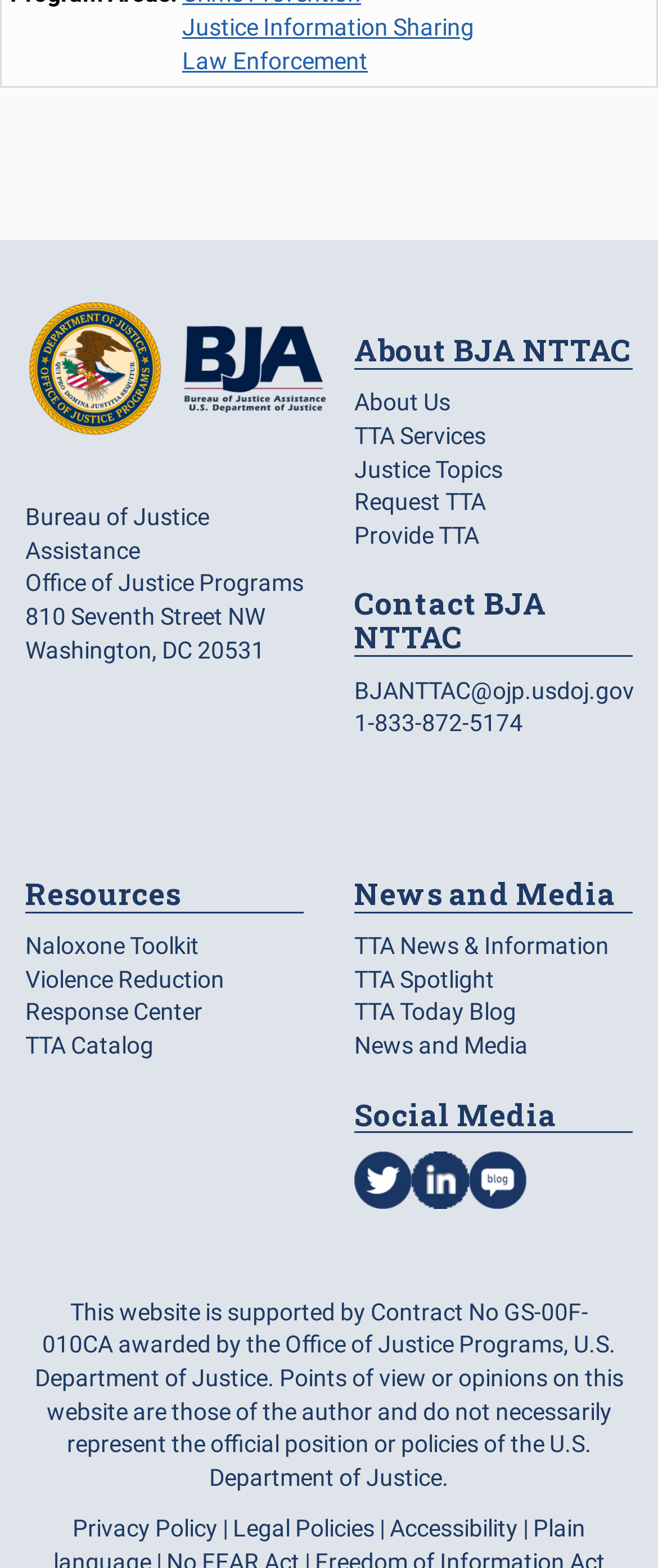Use a single word or phrase to answer the question: What is the name of the program area that includes Justice Information Sharing and Law Enforcement?

program_area